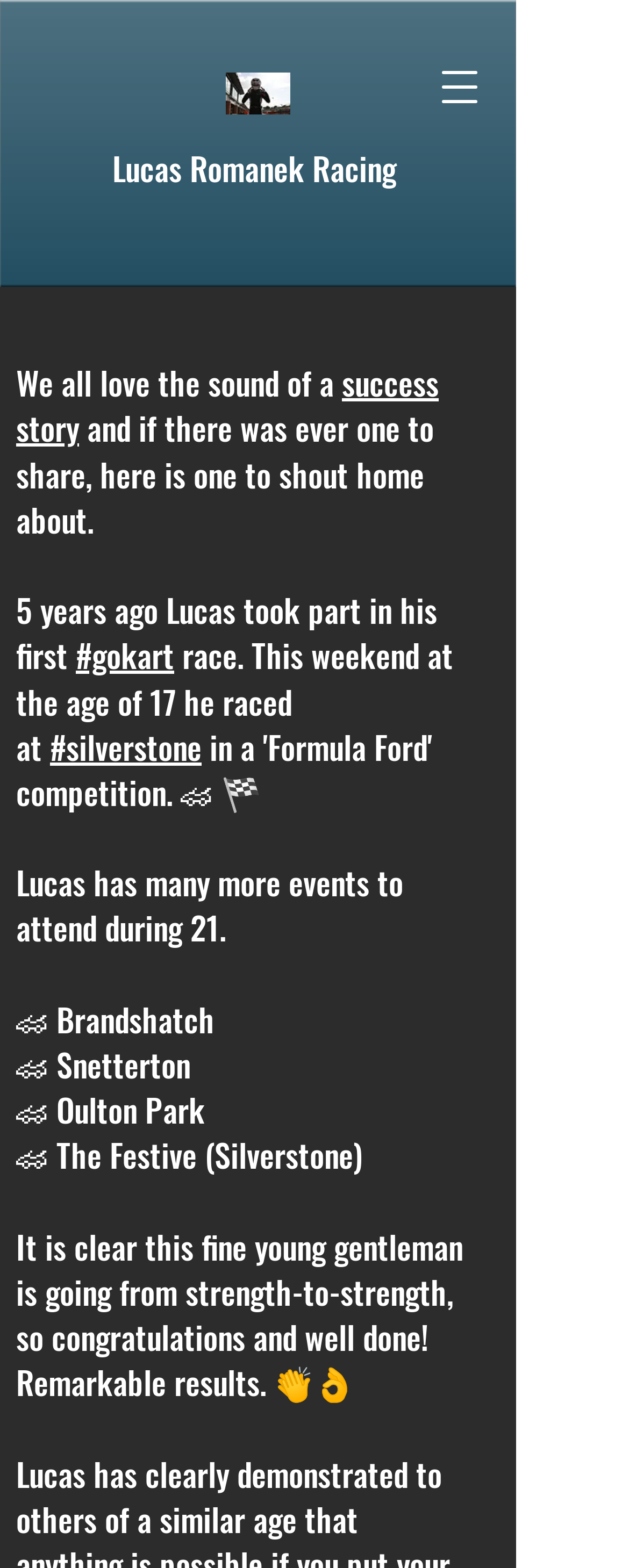What is the last event mentioned in the text?
Please craft a detailed and exhaustive response to the question.

The last event mentioned in the text can be found in the StaticText element with the text '🏎 The Festive (Silverstone)' at coordinates [0.026, 0.721, 0.577, 0.752].